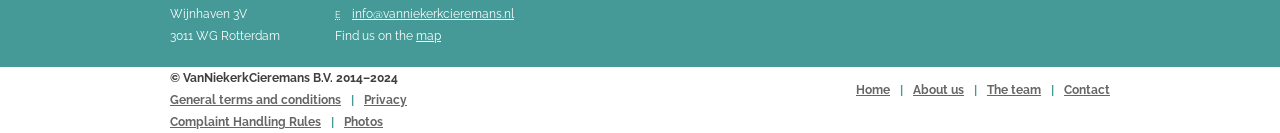Show me the bounding box coordinates of the clickable region to achieve the task as per the instruction: "Switch to English".

None